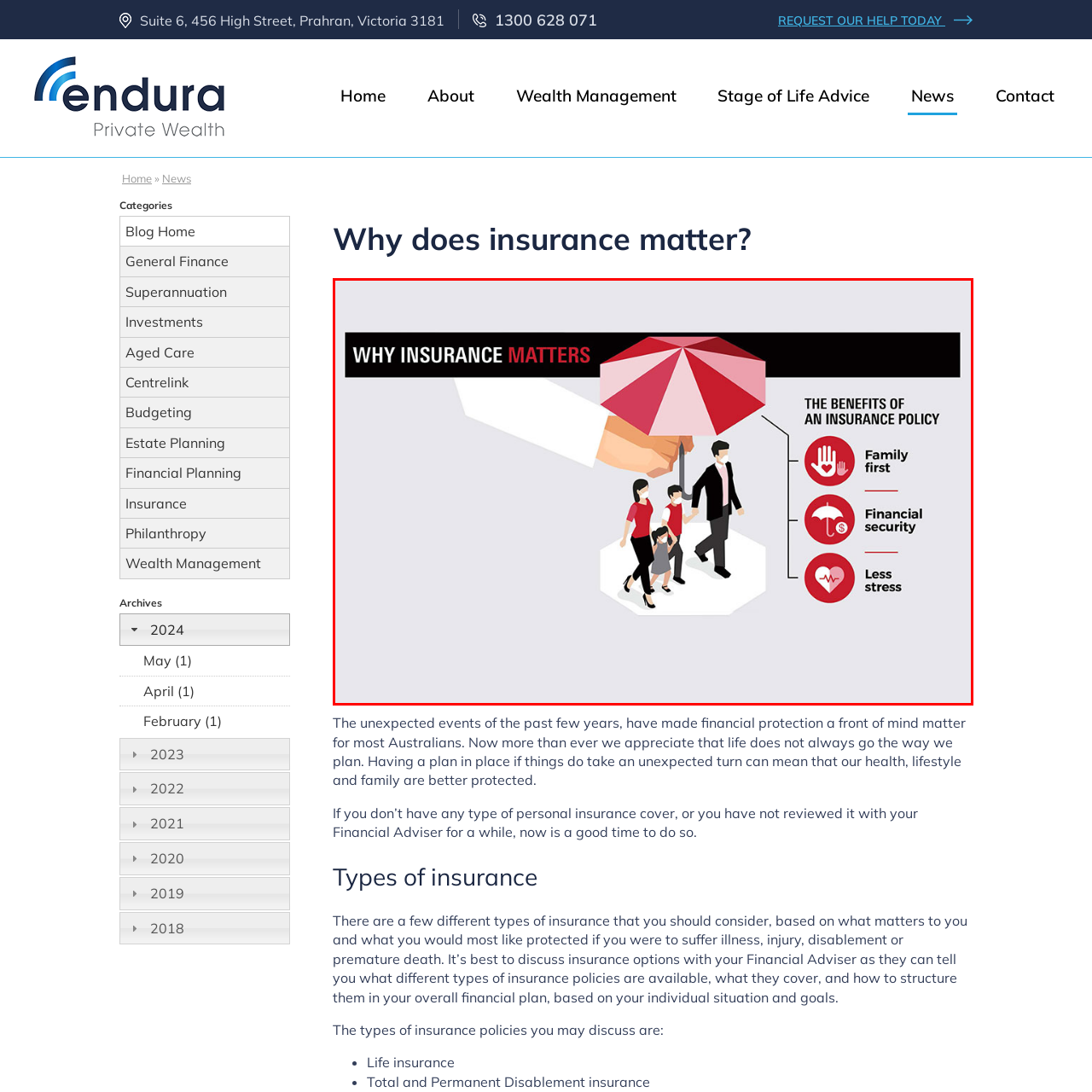Write a detailed description of the image enclosed in the red-bordered box.

The image titled "Why Insurance Matters" visually emphasizes the importance of insurance through a symbolic representation. At its center, a large hand holds a red umbrella that shelters a diverse family comprising two adults and two children, underscoring the protective aspects of insurance. This imagery conveys a sense of security and support, highlighting that insurance acts as a safeguard against unforeseen challenges. 

To the right, three key benefits of having an insurance policy are illustrated with icons: 

1. **Family First** - representing the priority of safeguarding loved ones.
2. **Financial Security** - illustrating the economic stability that insurance provides.
3. **Less Stress** - depicting the peace of mind that comes from being prepared for unexpected events.

The design and elements work together to convey a clear message about the necessity of insurance in modern life, making it an essential consideration for individuals and families alike.